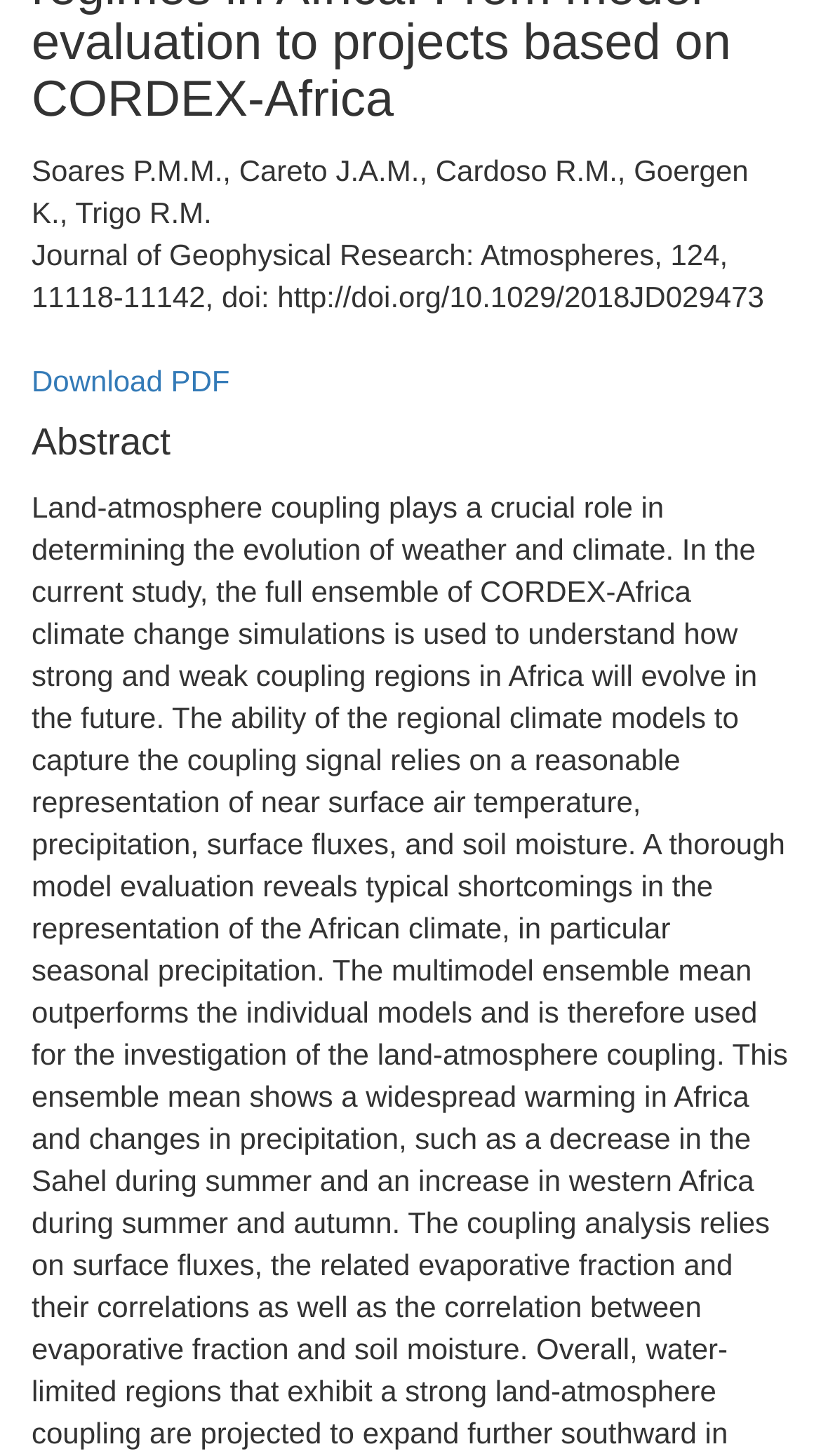Identify the bounding box coordinates for the UI element that matches this description: "Download PDF".

[0.038, 0.25, 0.28, 0.273]